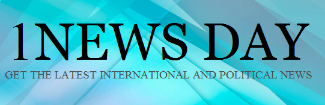Describe all the aspects of the image extensively.

The image prominently displays the title "1 NEWS DAY" in bold, uppercase letters, set against a serene blue background with soft, layered geometric patterns. Below the main title, a subtitle reads "GET THE LATEST INTERNATIONAL AND POLITICAL NEWS," emphasizing the website's focus on delivering timely and relevant news updates. The design combines clarity and style, positioning the platform as a reliable source for readers interested in current events on both global and political stages.